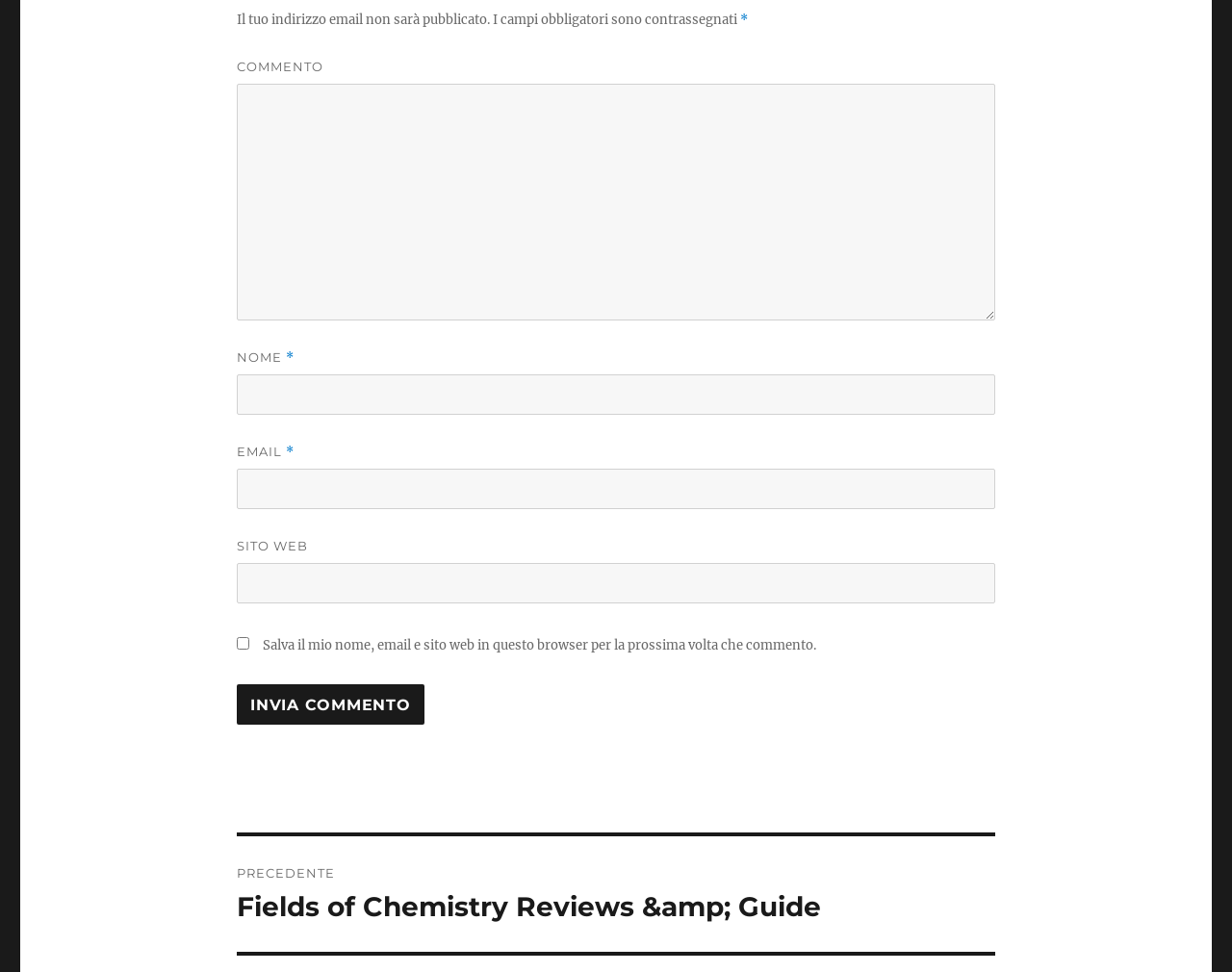Using the webpage screenshot and the element description parent_node: SITO WEB name="url", determine the bounding box coordinates. Specify the coordinates in the format (top-left x, top-left y, bottom-right x, bottom-right y) with values ranging from 0 to 1.

[0.192, 0.579, 0.808, 0.621]